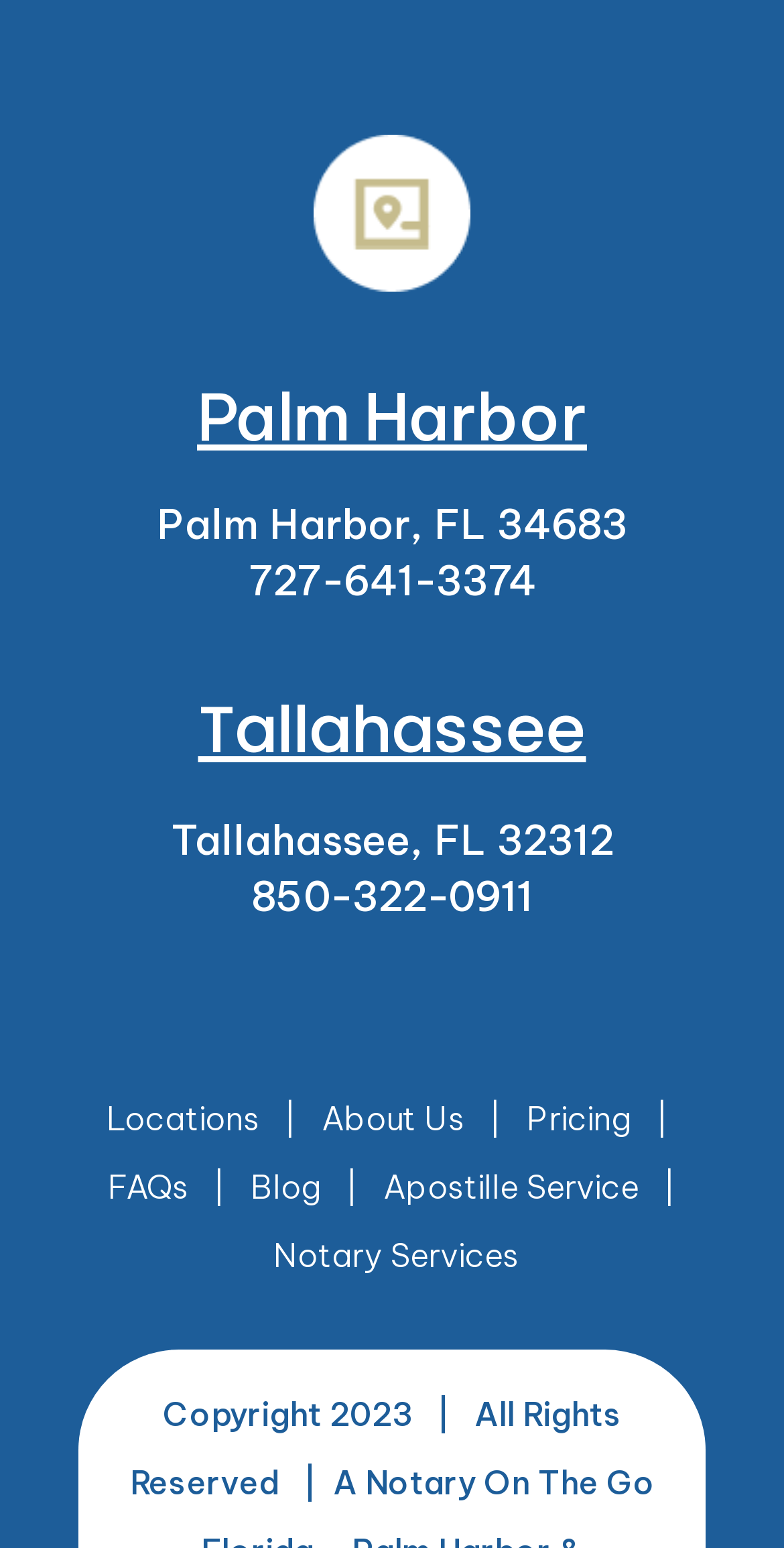What is the phone number of the Tallahassee location?
Provide an in-depth answer to the question, covering all aspects.

I found the phone number associated with the 'Tallahassee' location by looking for the StaticText element that contains a phone number format near the 'Tallahassee' heading.